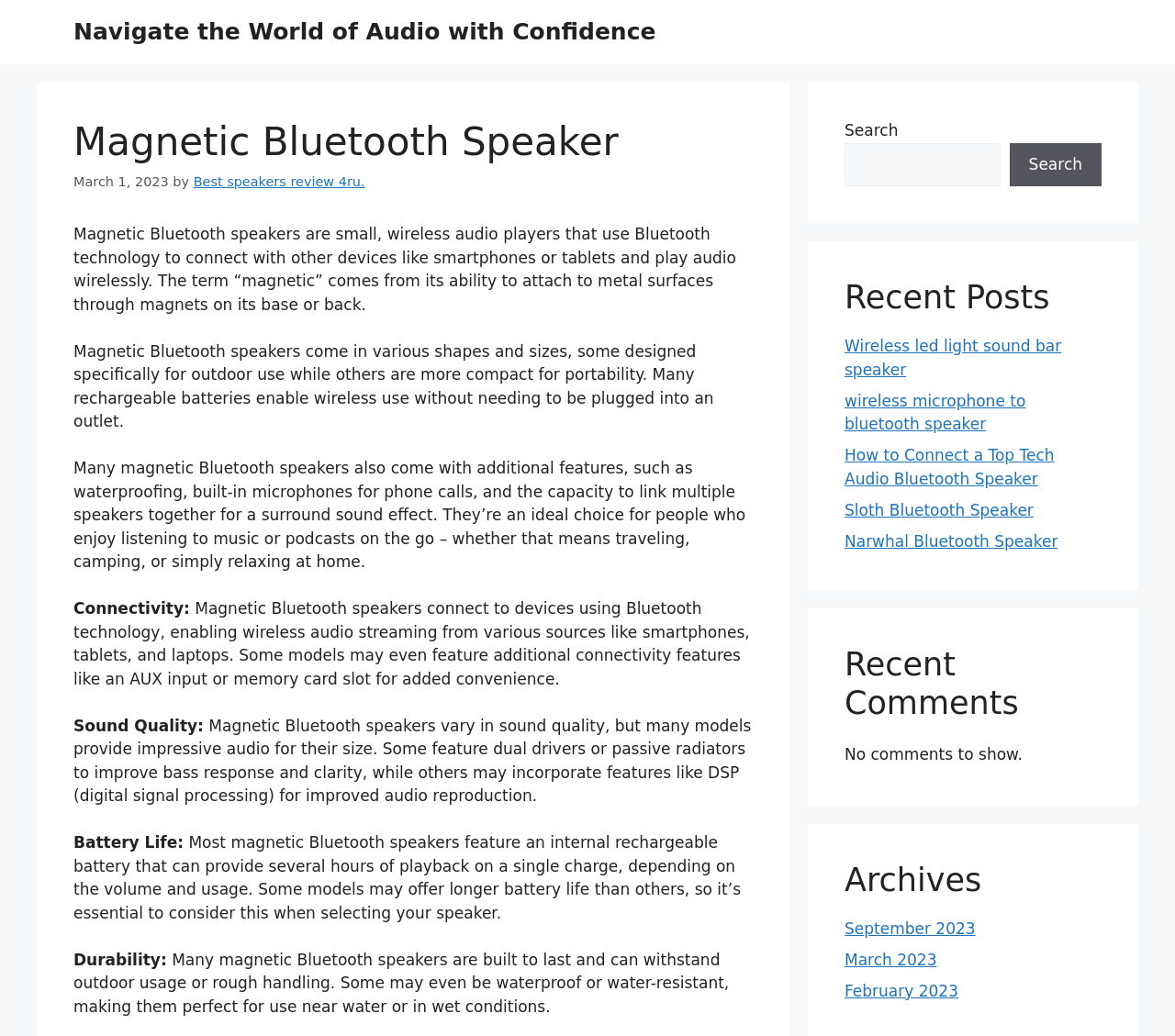Could you determine the bounding box coordinates of the clickable element to complete the instruction: "View the Archives for March 2023"? Provide the coordinates as four float numbers between 0 and 1, i.e., [left, top, right, bottom].

[0.719, 0.917, 0.797, 0.935]